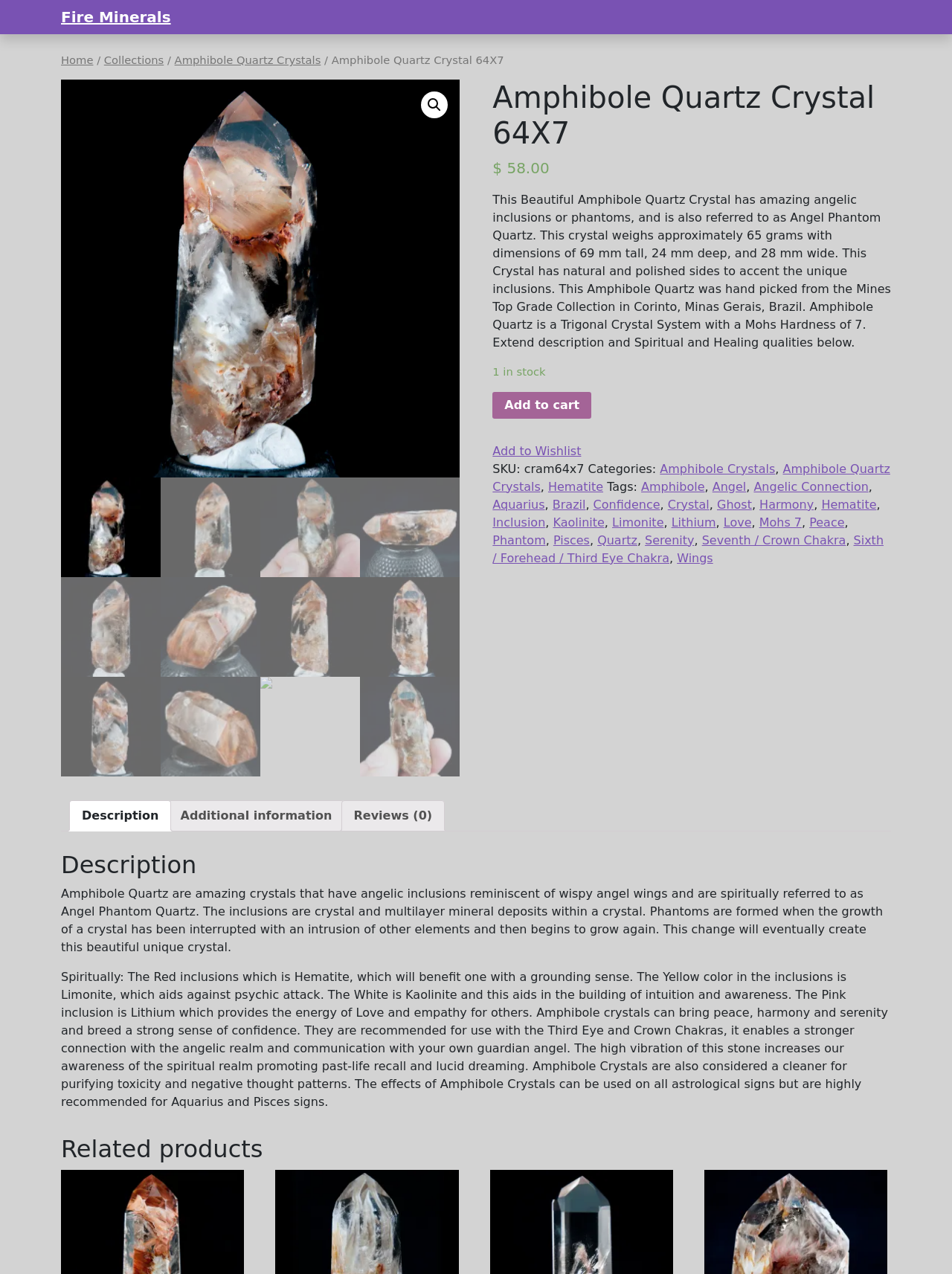Identify the bounding box coordinates of the region that needs to be clicked to carry out this instruction: "Go to the 'Collections' page". Provide these coordinates as four float numbers ranging from 0 to 1, i.e., [left, top, right, bottom].

[0.109, 0.042, 0.172, 0.052]